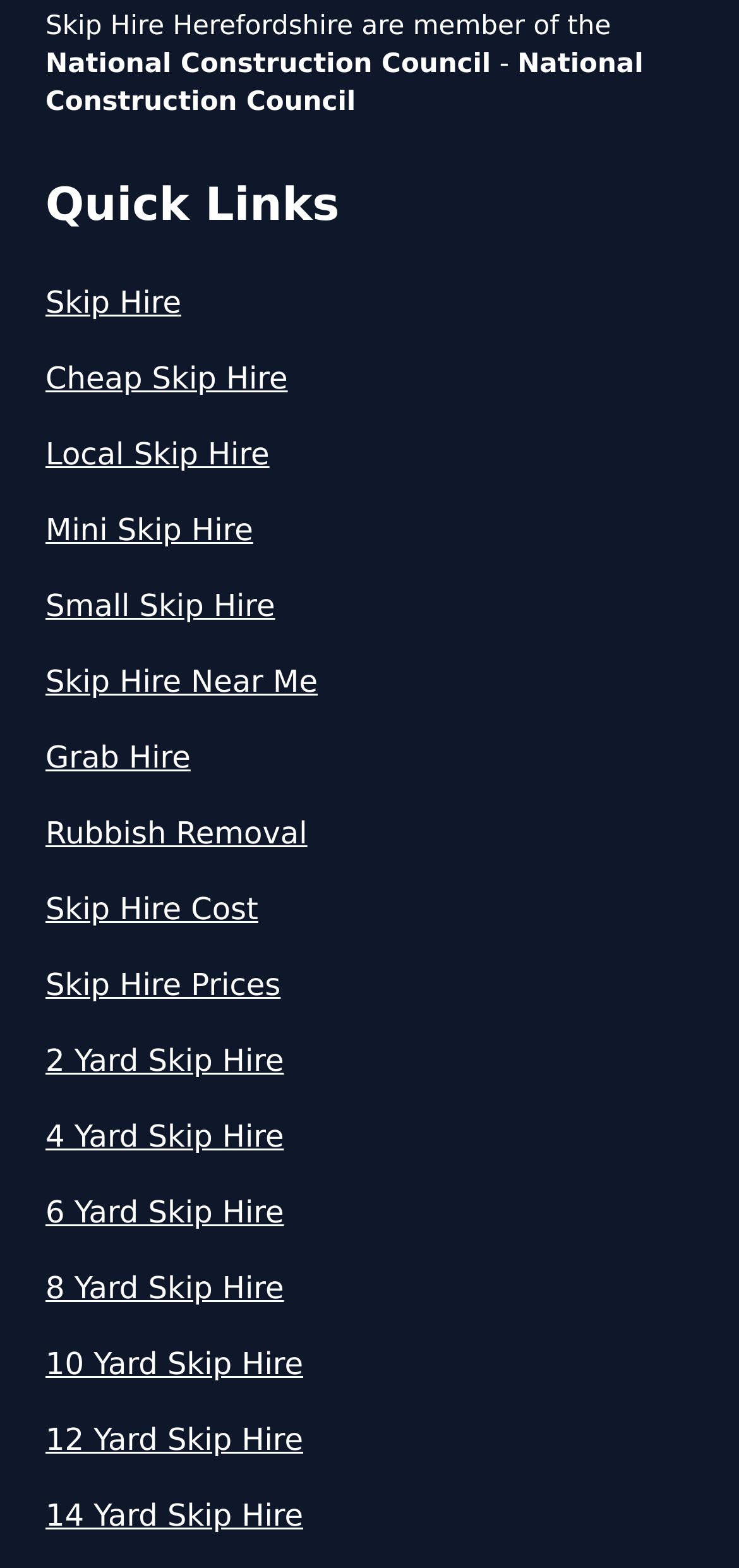Identify the bounding box coordinates of the region I need to click to complete this instruction: "Click on Moreton On Lugg".

[0.103, 0.086, 0.897, 0.174]